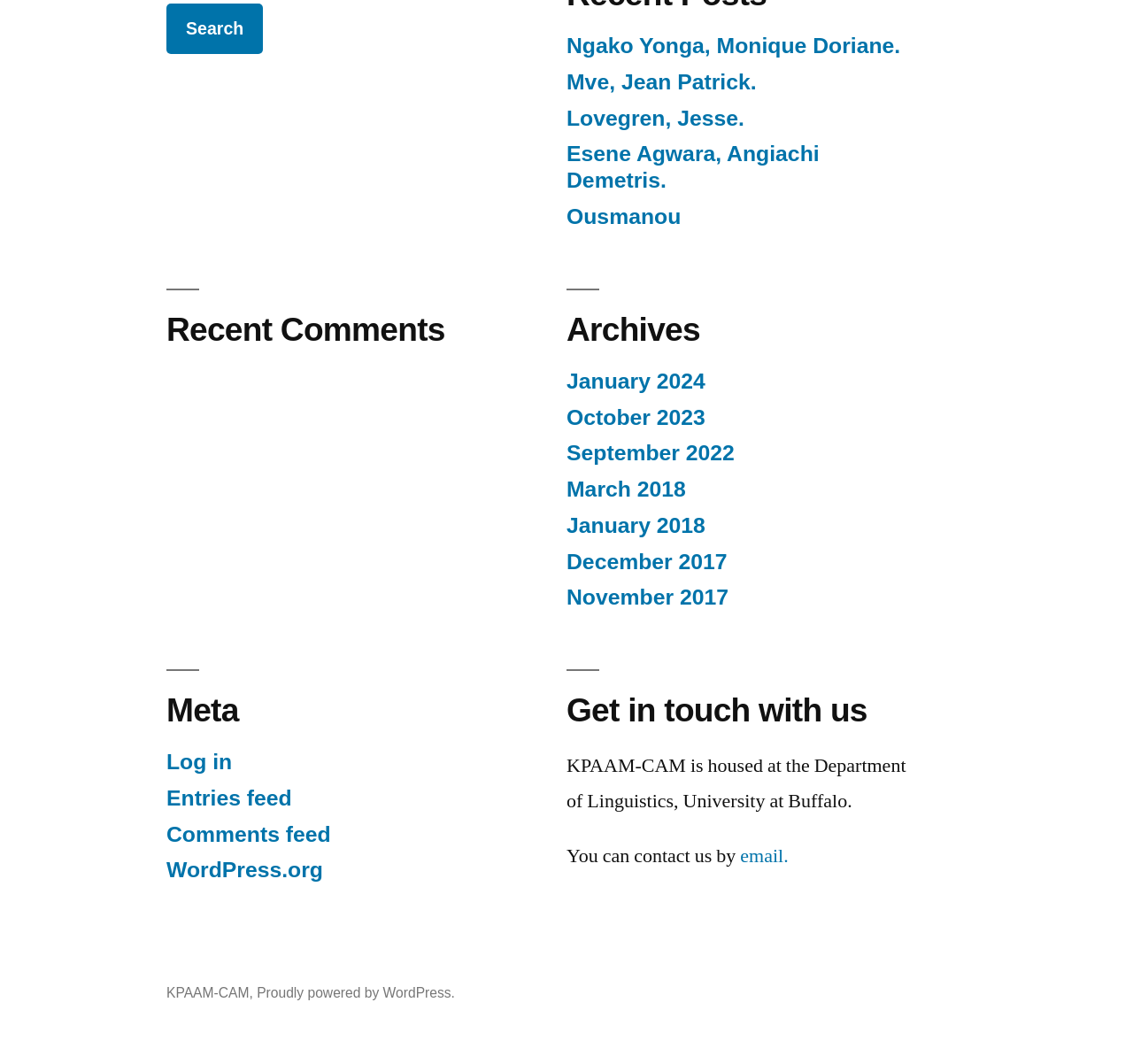Please predict the bounding box coordinates (top-left x, top-left y, bottom-right x, bottom-right y) for the UI element in the screenshot that fits the description: Ousmanou

[0.5, 0.192, 0.601, 0.214]